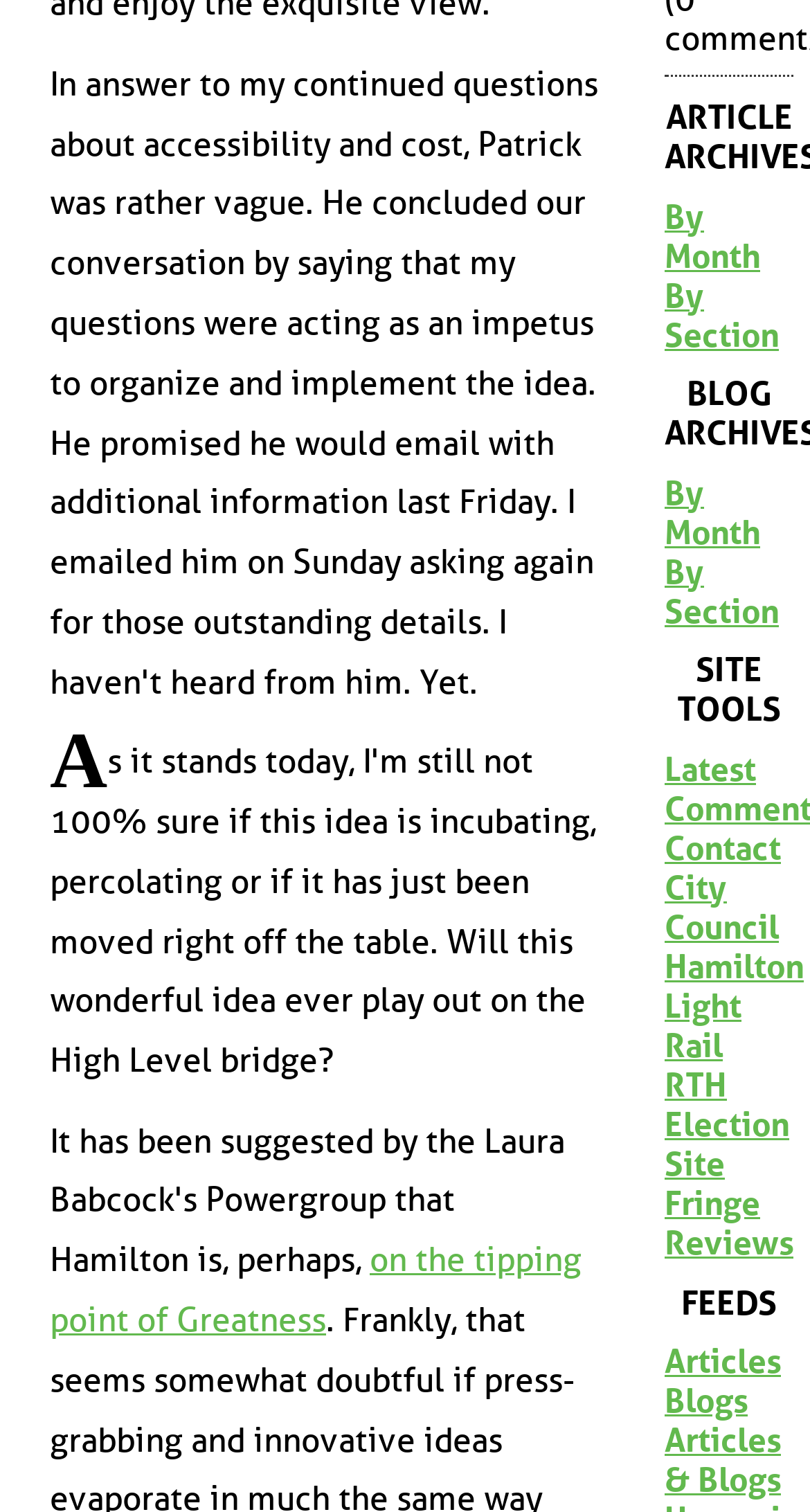Kindly determine the bounding box coordinates for the area that needs to be clicked to execute this instruction: "browse by month".

[0.821, 0.13, 0.979, 0.182]